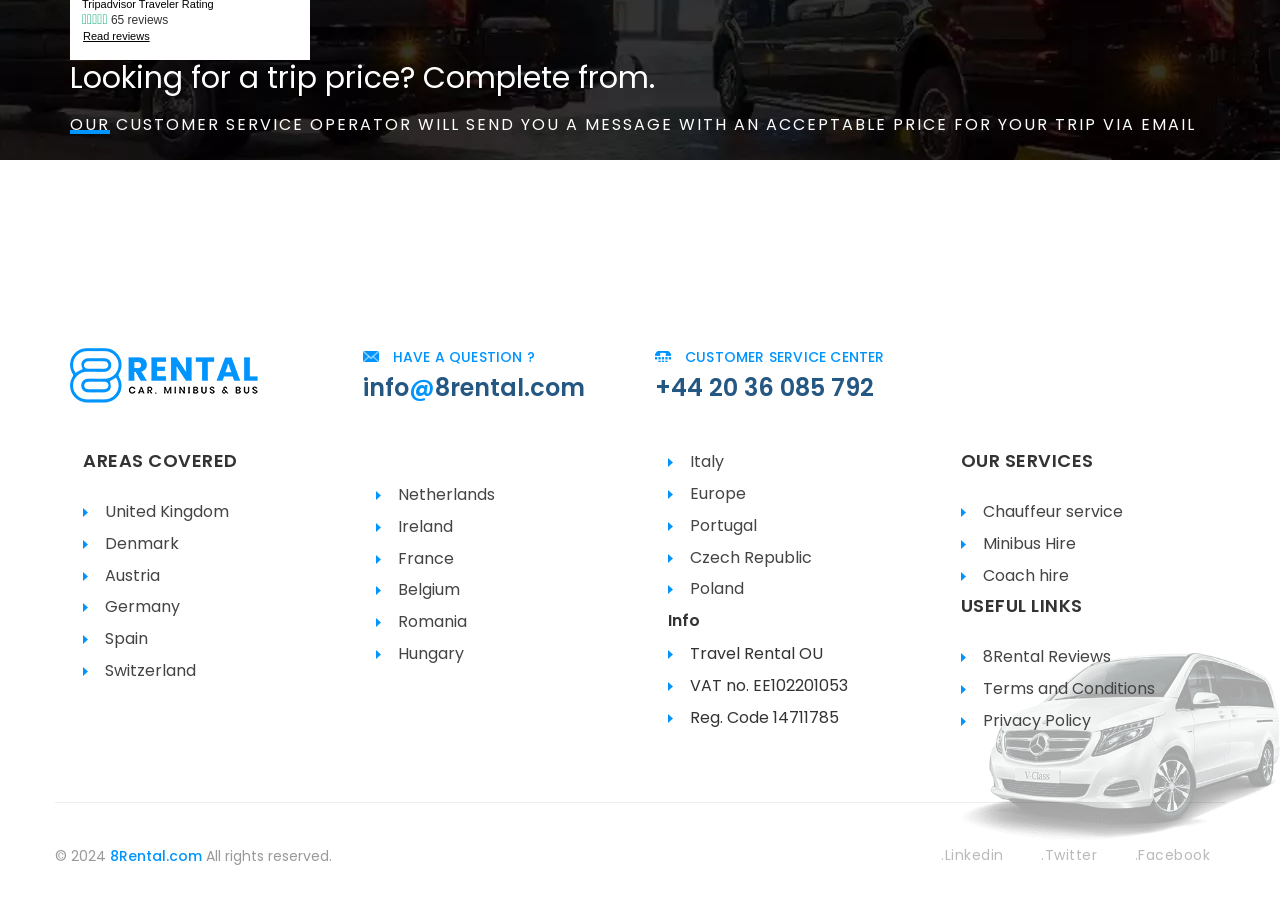What is the company's VAT number?
Based on the image, answer the question with as much detail as possible.

The company's VAT number can be found at the bottom of the webpage, listed as 'VAT no. EE102201053'.